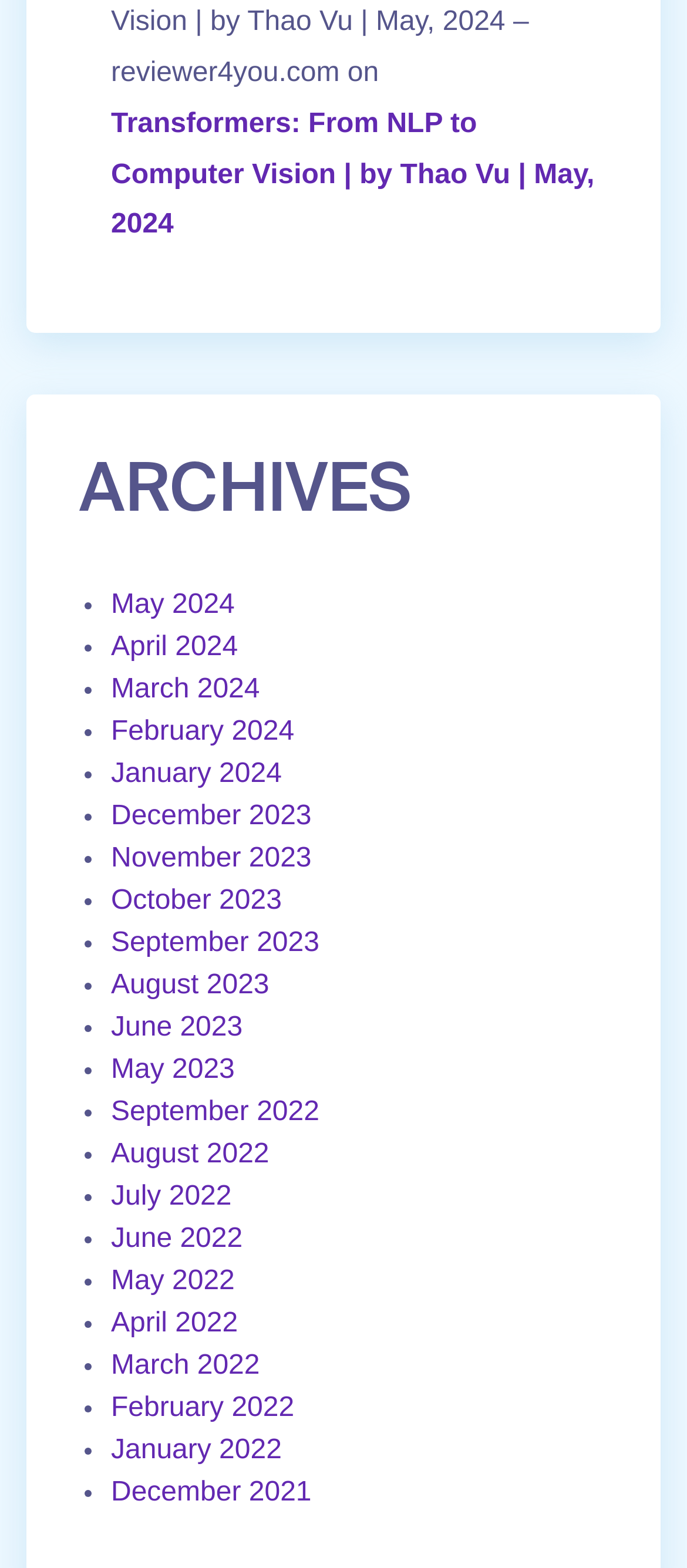Locate the bounding box coordinates of the element you need to click to accomplish the task described by this instruction: "Browse articles from January 2022".

[0.162, 0.905, 0.41, 0.932]